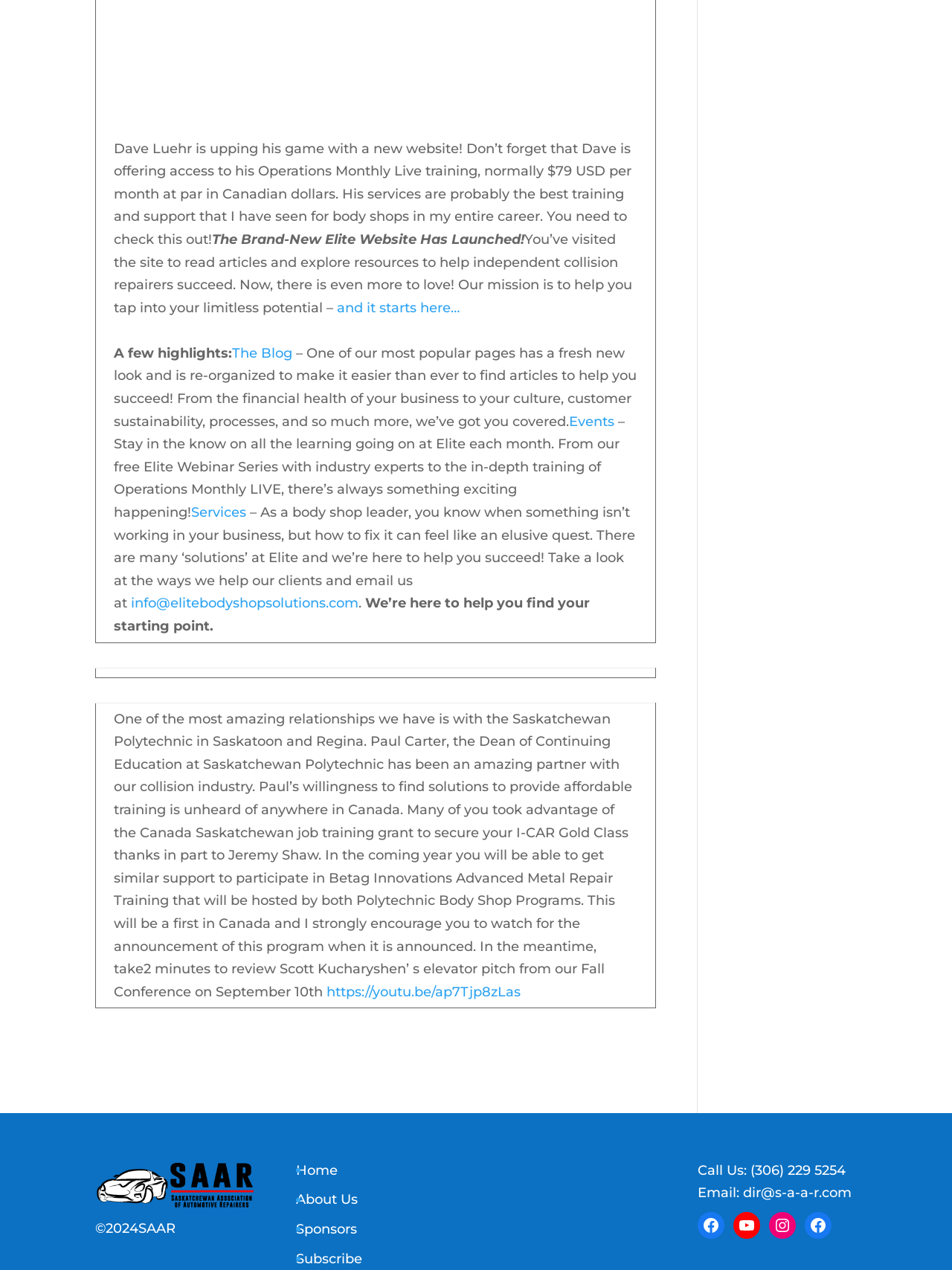Show the bounding box coordinates for the element that needs to be clicked to execute the following instruction: "Explore 'Services'". Provide the coordinates in the form of four float numbers between 0 and 1, i.e., [left, top, right, bottom].

[0.201, 0.397, 0.259, 0.41]